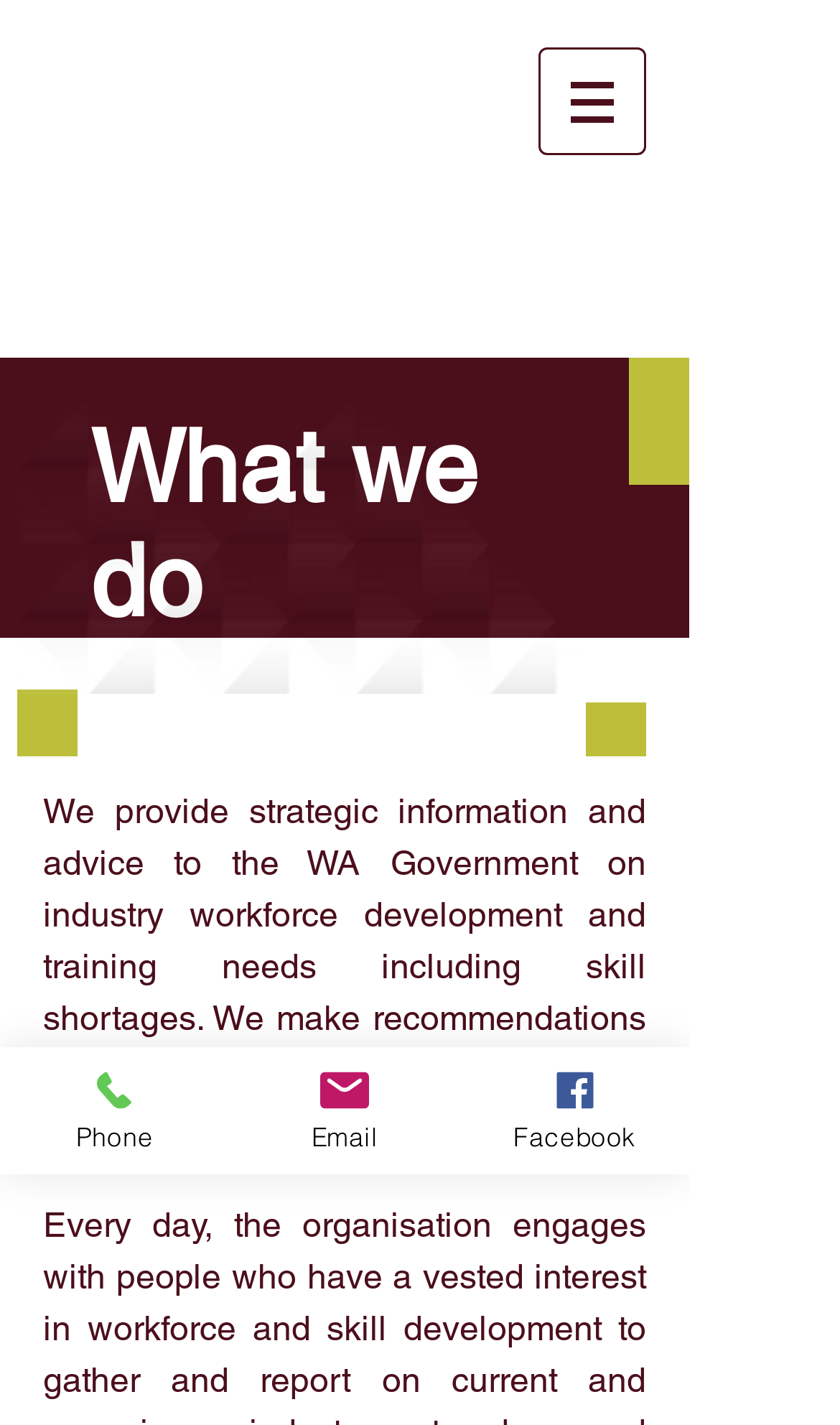Provide a brief response to the question below using one word or phrase:
What type of content is available in the iframe?

Site search